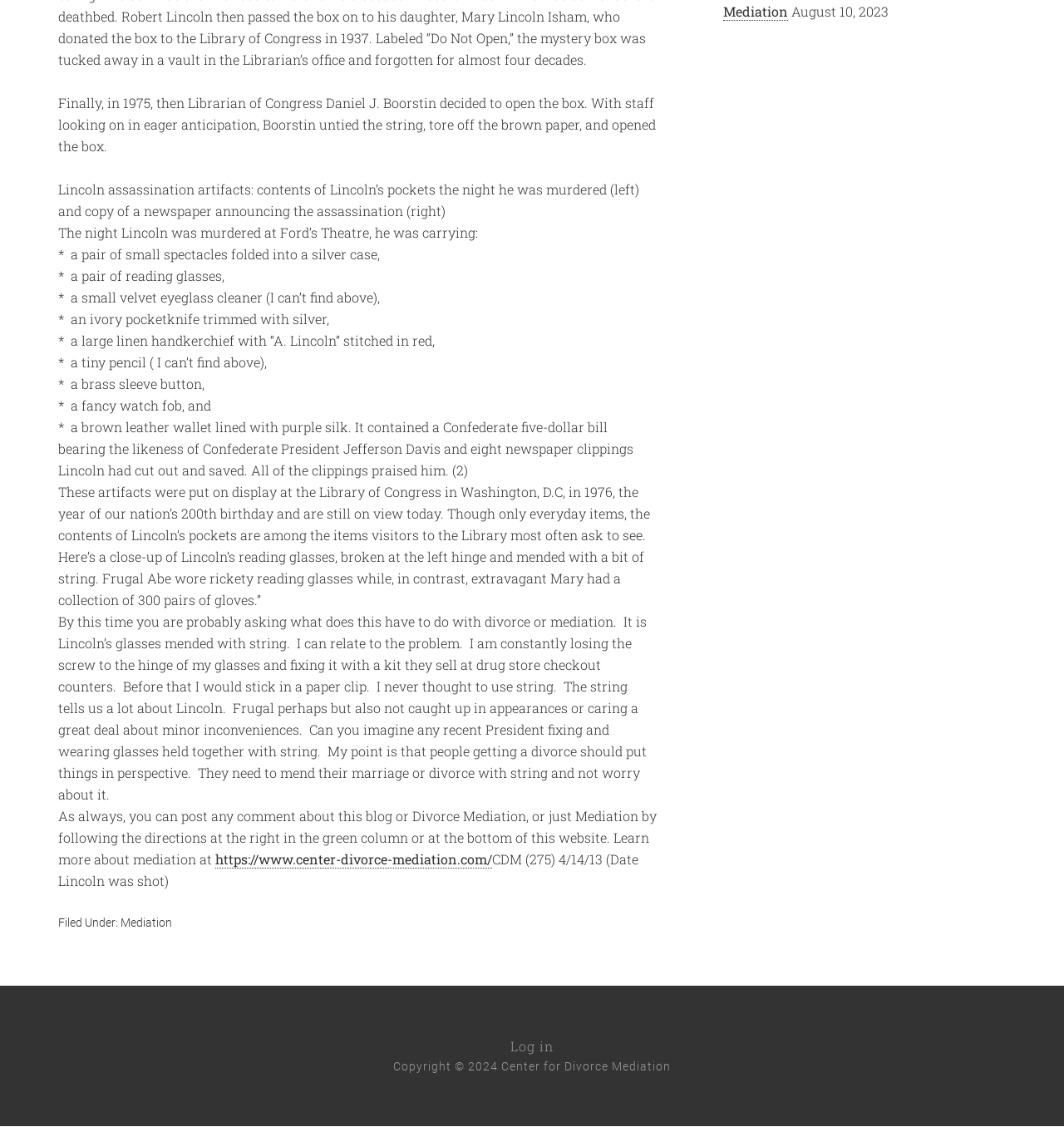Identify the bounding box coordinates for the UI element described by the following text: "Log in". Provide the coordinates as four float numbers between 0 and 1, in the format [left, top, right, bottom].

[0.48, 0.92, 0.52, 0.936]